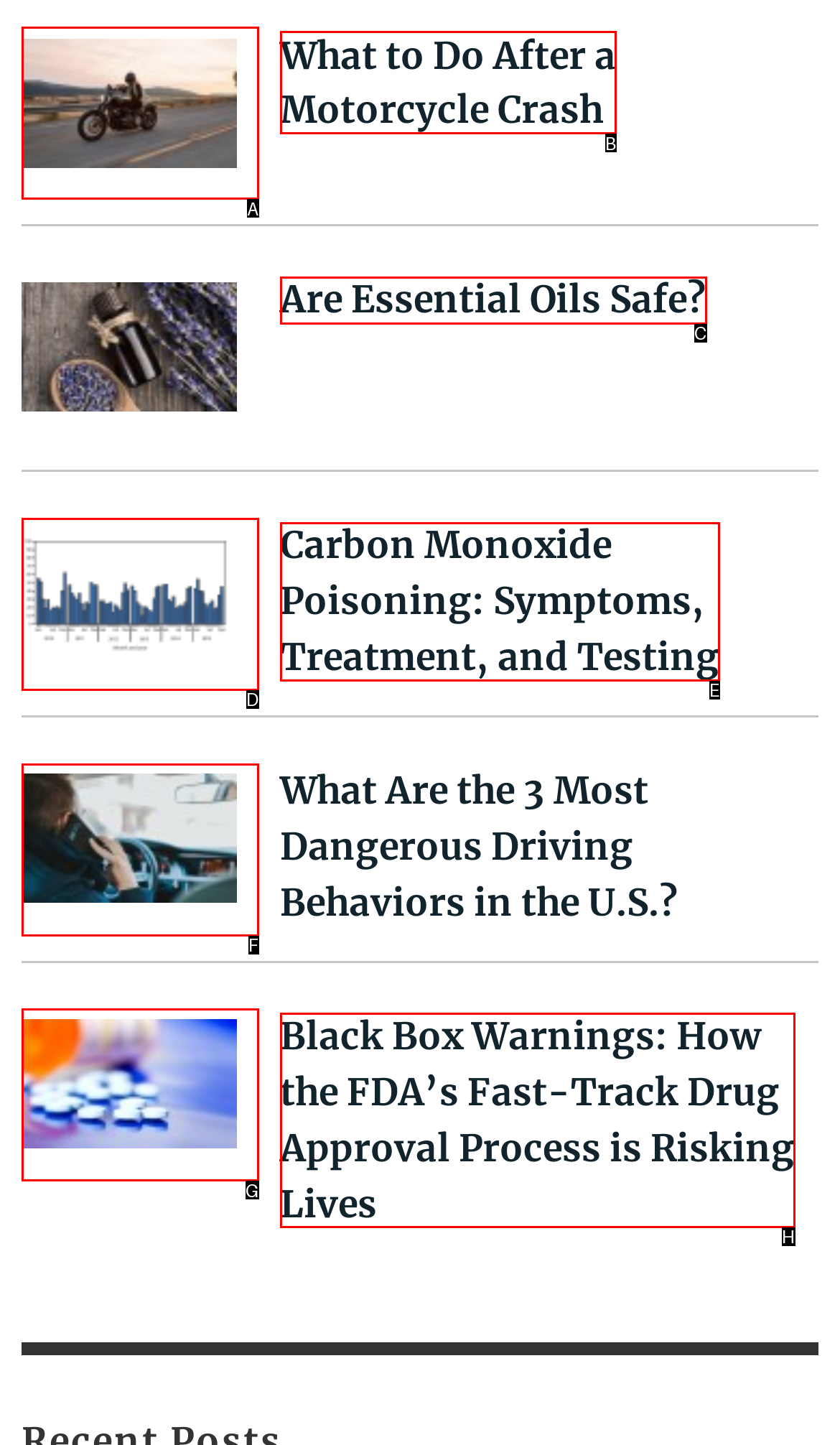Identify the option that corresponds to the description: Are Essential Oils Safe? 
Provide the letter of the matching option from the available choices directly.

C